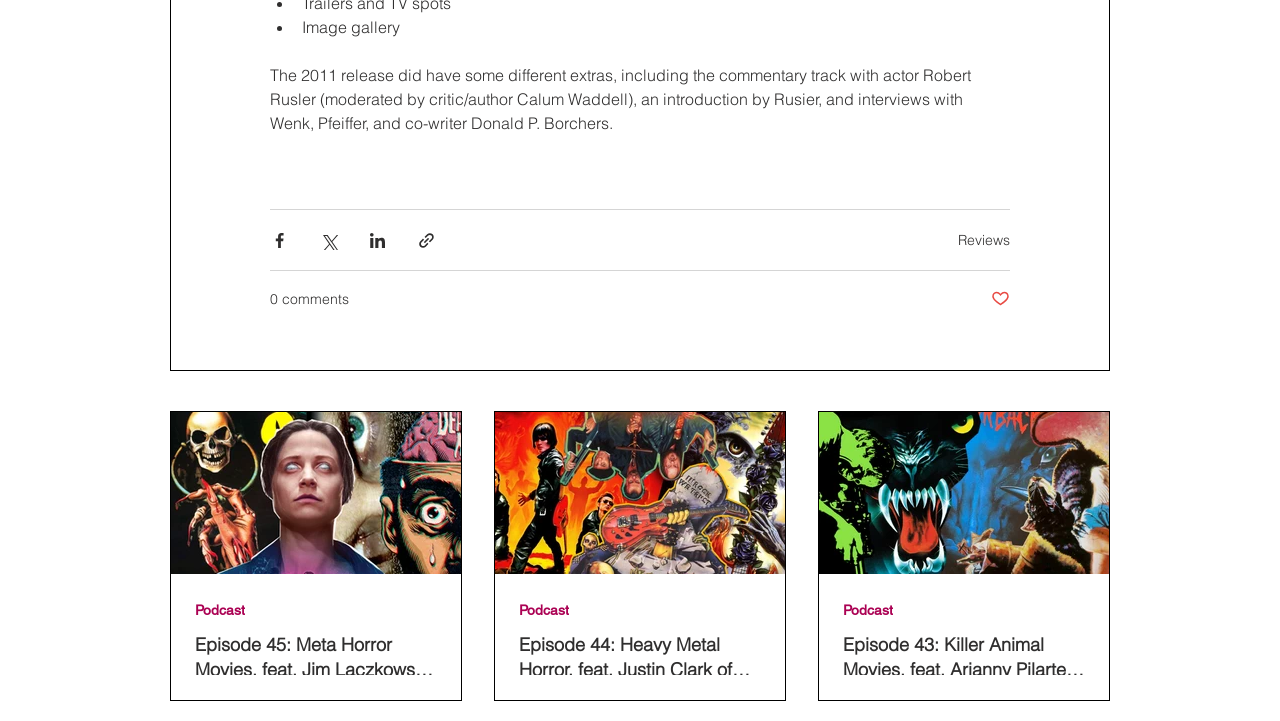Could you find the bounding box coordinates of the clickable area to complete this instruction: "Post a comment"?

[0.211, 0.401, 0.273, 0.43]